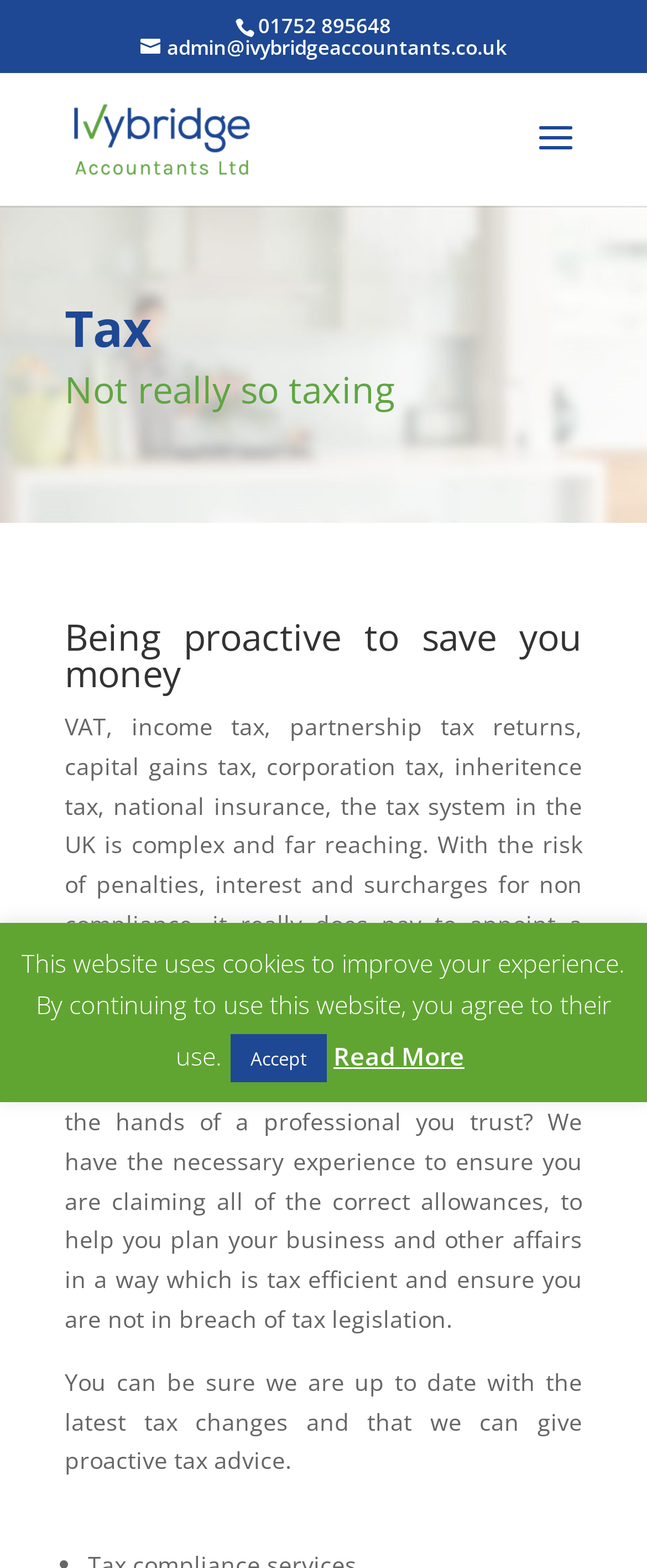Find the bounding box coordinates corresponding to the UI element with the description: "admin@ivybridgeaccountants.co.uk". The coordinates should be formatted as [left, top, right, bottom], with values as floats between 0 and 1.

[0.217, 0.021, 0.783, 0.039]